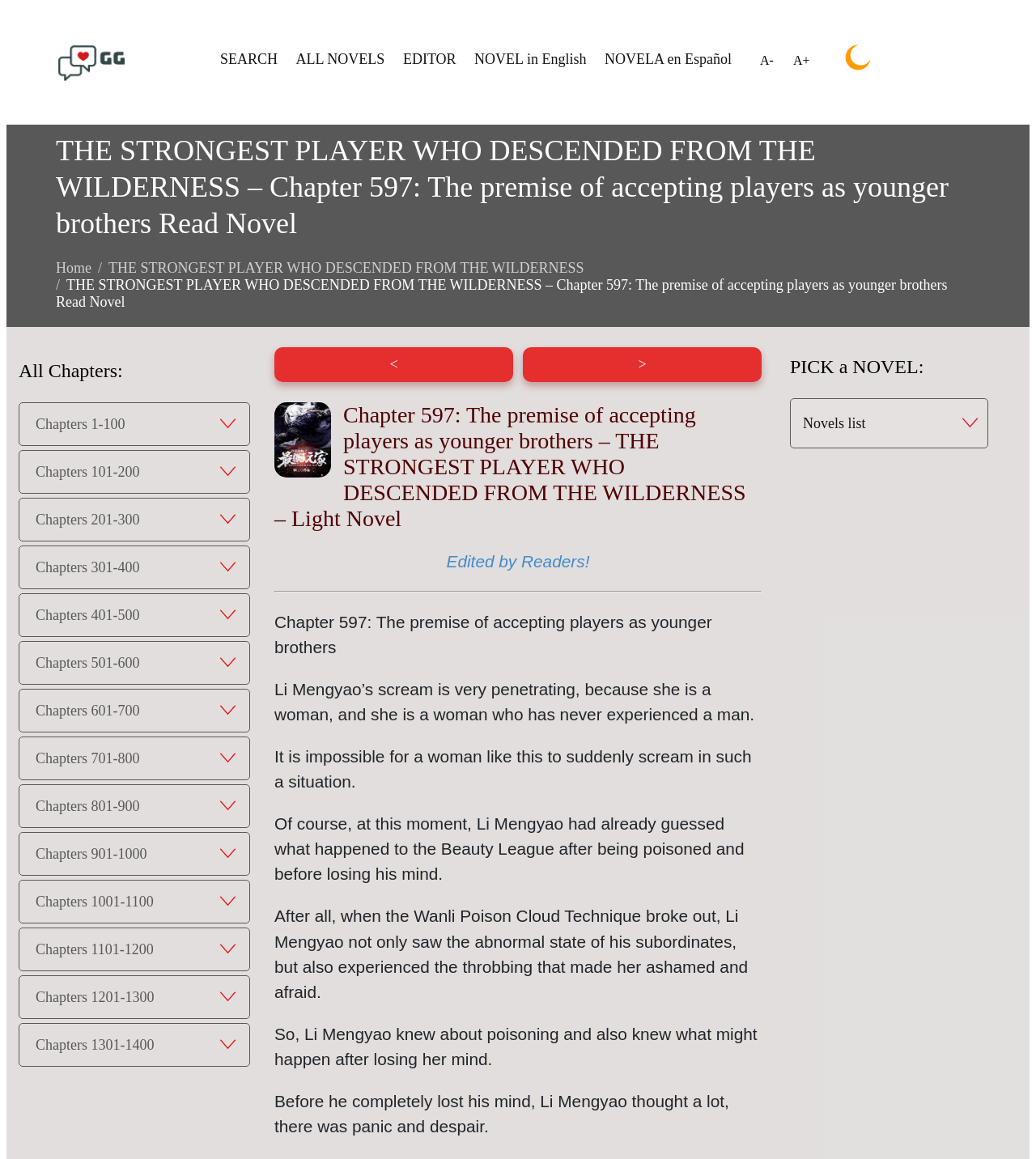Provide a brief response to the question using a single word or phrase: 
What is the purpose of the '<' and '>' links?

Navigation